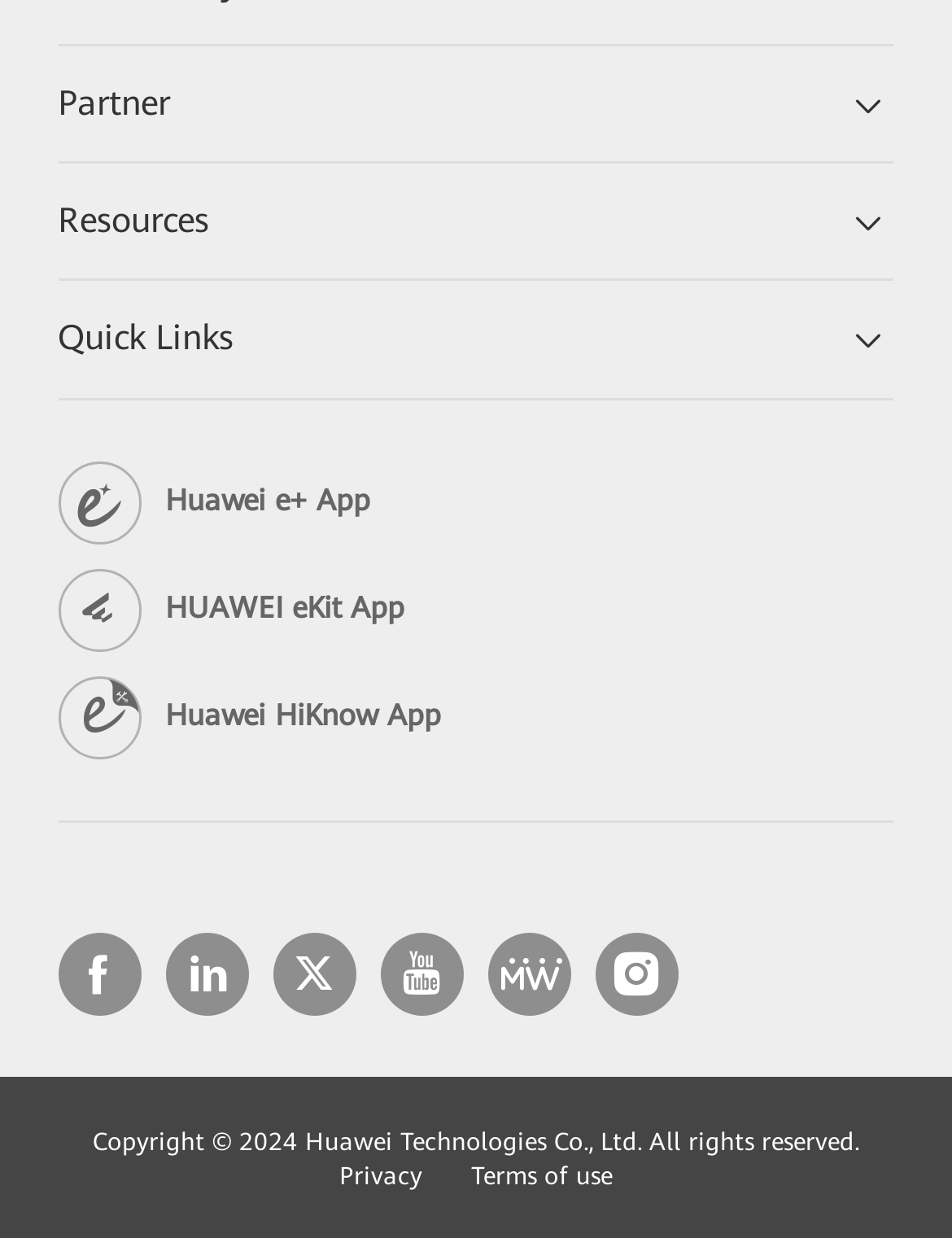Answer succinctly with a single word or phrase:
What are the two links at the bottom of the webpage?

Privacy and Terms of use